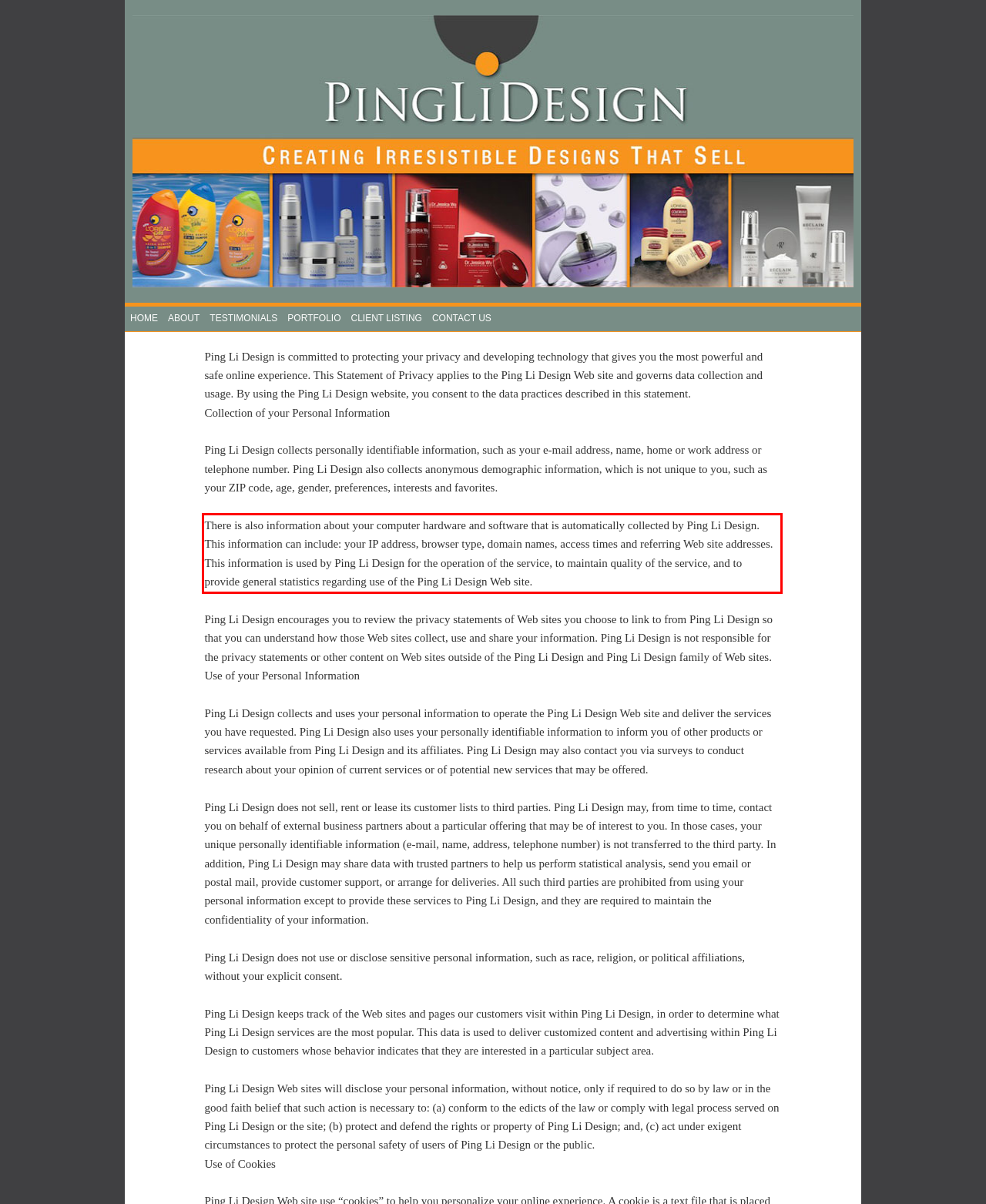You are provided with a screenshot of a webpage that includes a red bounding box. Extract and generate the text content found within the red bounding box.

There is also information about your computer hardware and software that is automatically collected by Ping Li Design. This information can include: your IP address, browser type, domain names, access times and referring Web site addresses. This information is used by Ping Li Design for the operation of the service, to maintain quality of the service, and to provide general statistics regarding use of the Ping Li Design Web site.